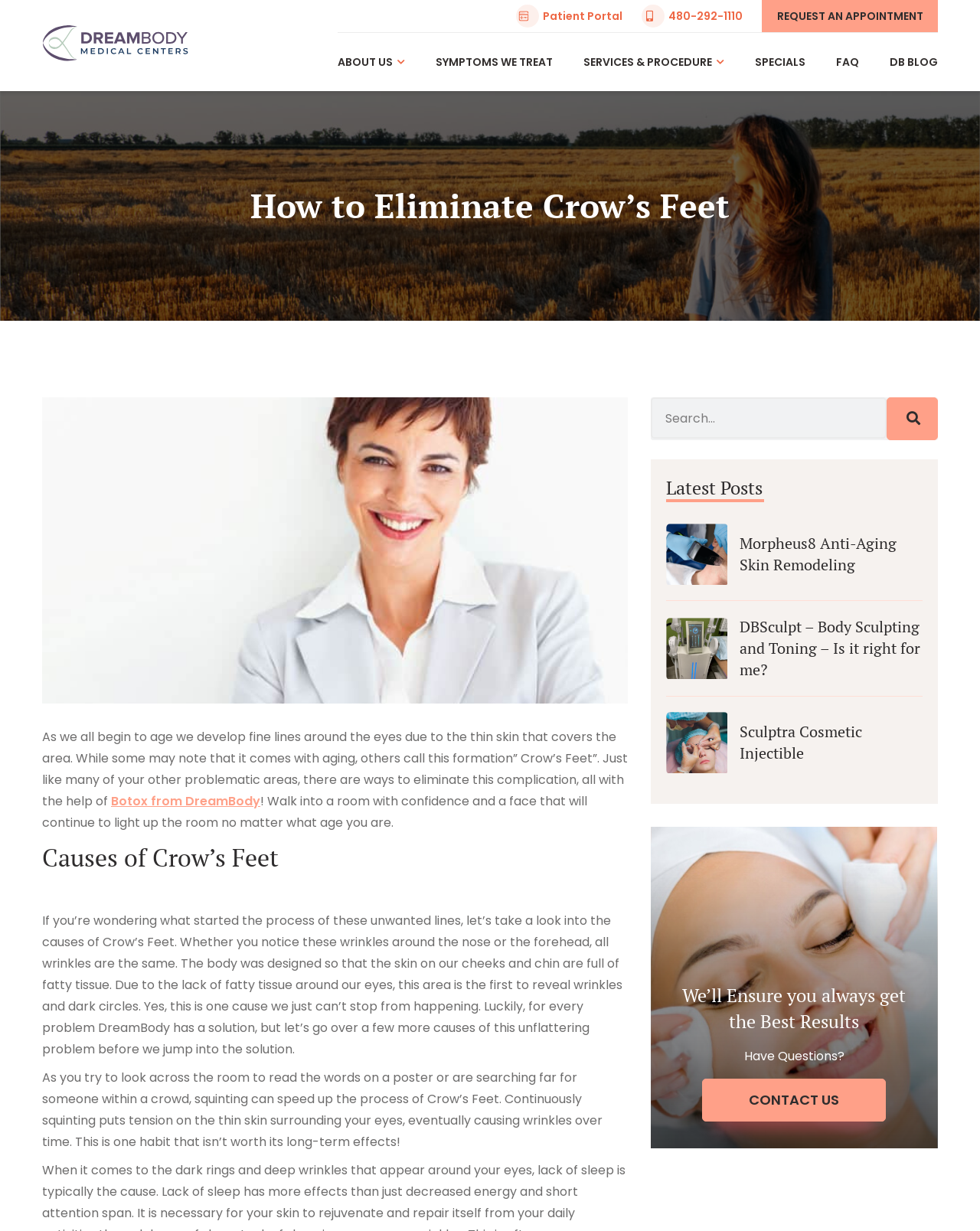Articulate a detailed summary of the webpage's content and design.

This webpage is about eliminating crow's feet, a common skin issue that occurs around the eyes due to aging. At the top of the page, there is a navigation menu with links to various sections, including "Patient Portal", "About Us", "Symptoms We Treat", "Services & Procedure", "Specials", "FAQ", and "DB Blog". The Dreambody logo is located at the top left corner of the page.

Below the navigation menu, there is a large image that takes up most of the width of the page, with a heading "How to Eliminate Crow's Feet" above it. The image appears to be related to removing crow's feet with Botox.

The main content of the page starts with a paragraph of text that explains what crow's feet are and how they can be eliminated with the help of DreamBody. There is a link to "Botox from DreamBody" within the text. The text is followed by a heading "Causes of Crow's Feet" and several paragraphs of text that discuss the causes of crow's feet, including the lack of fatty tissue around the eyes and squinting.

On the right side of the page, there is a search bar with a search button. Below the search bar, there is a section titled "Latest Posts" that displays three articles with images and headings. The articles appear to be related to skin care and beauty treatments.

At the bottom of the page, there is a heading "We'll Ensure you always get the Best Results" and a section with a question "Have Questions?" followed by a link to "CONTACT US".